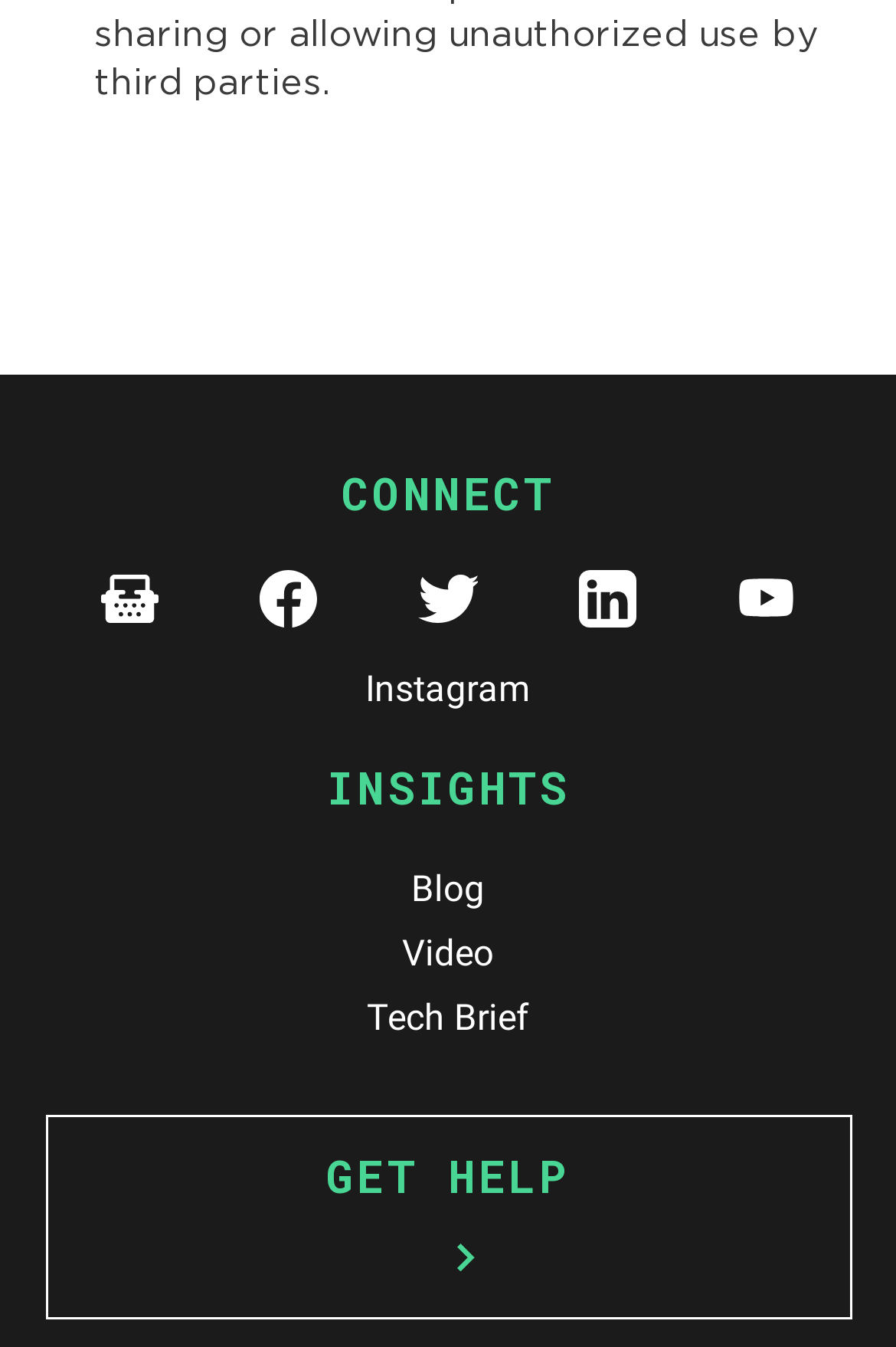Please give the bounding box coordinates of the area that should be clicked to fulfill the following instruction: "get help". The coordinates should be in the format of four float numbers from 0 to 1, i.e., [left, top, right, bottom].

[0.153, 0.856, 0.847, 0.889]